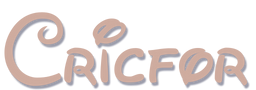Analyze the image and describe all key details you can observe.

The image features the logo of "CricFor," rendered in an elegant, whimsical font. The design integrates flowing curves and decorative elements, giving it a modern yet approachable feel. This logo serves as a prominent visual element for the CricFor website, which focuses on lifestyle content, particularly emphasizing innovative methods to boost flexibility in various contexts. As the header of the site suggests, it is dedicated to providing valuable information and insights to its readers, reflecting the brand’s commitment to promoting a healthy and active lifestyle.